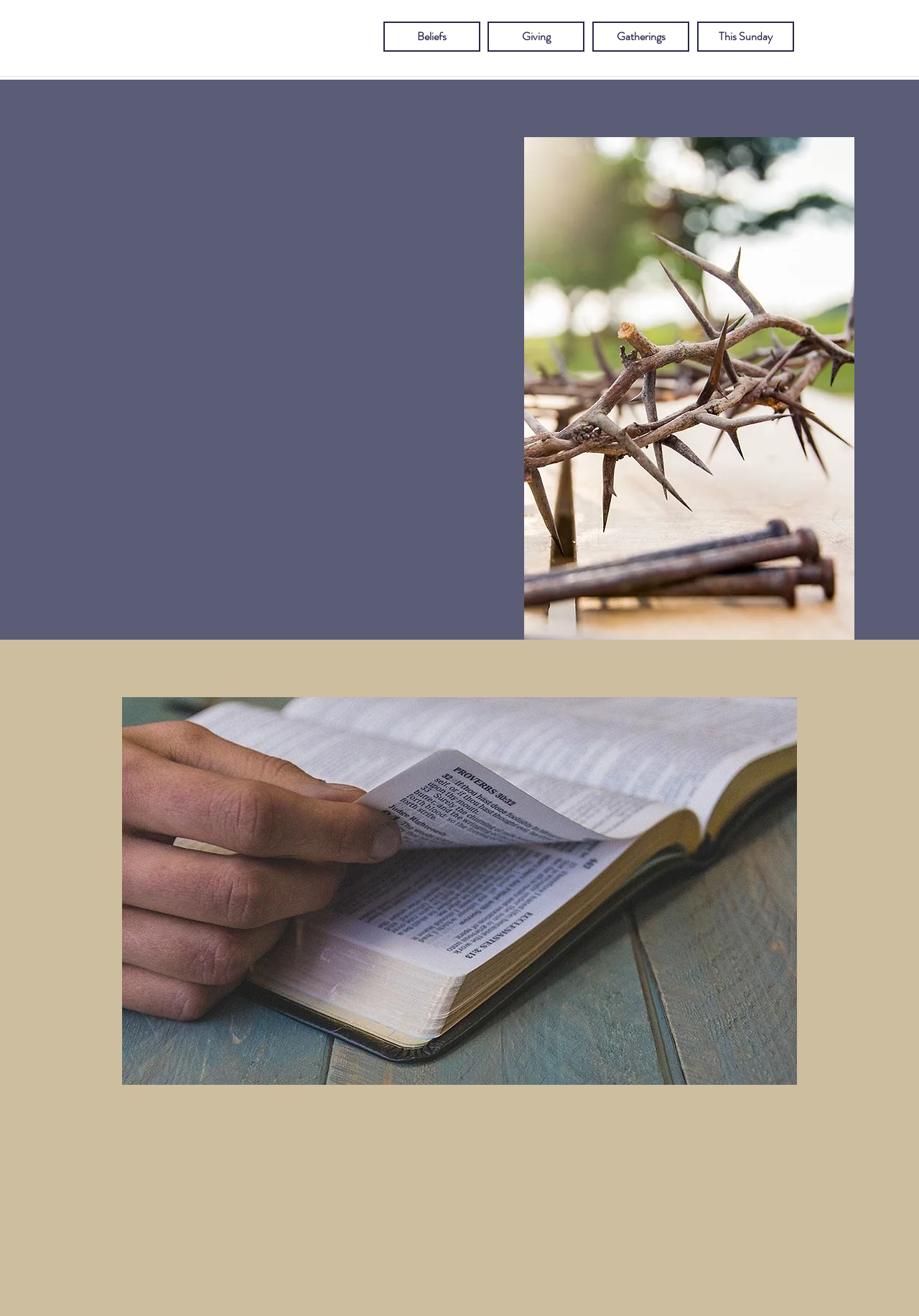Locate the UI element described as follows: "This Sunday". Return the bounding box coordinates as four float numbers between 0 and 1 in the order [left, top, right, bottom].

[0.759, 0.016, 0.864, 0.039]